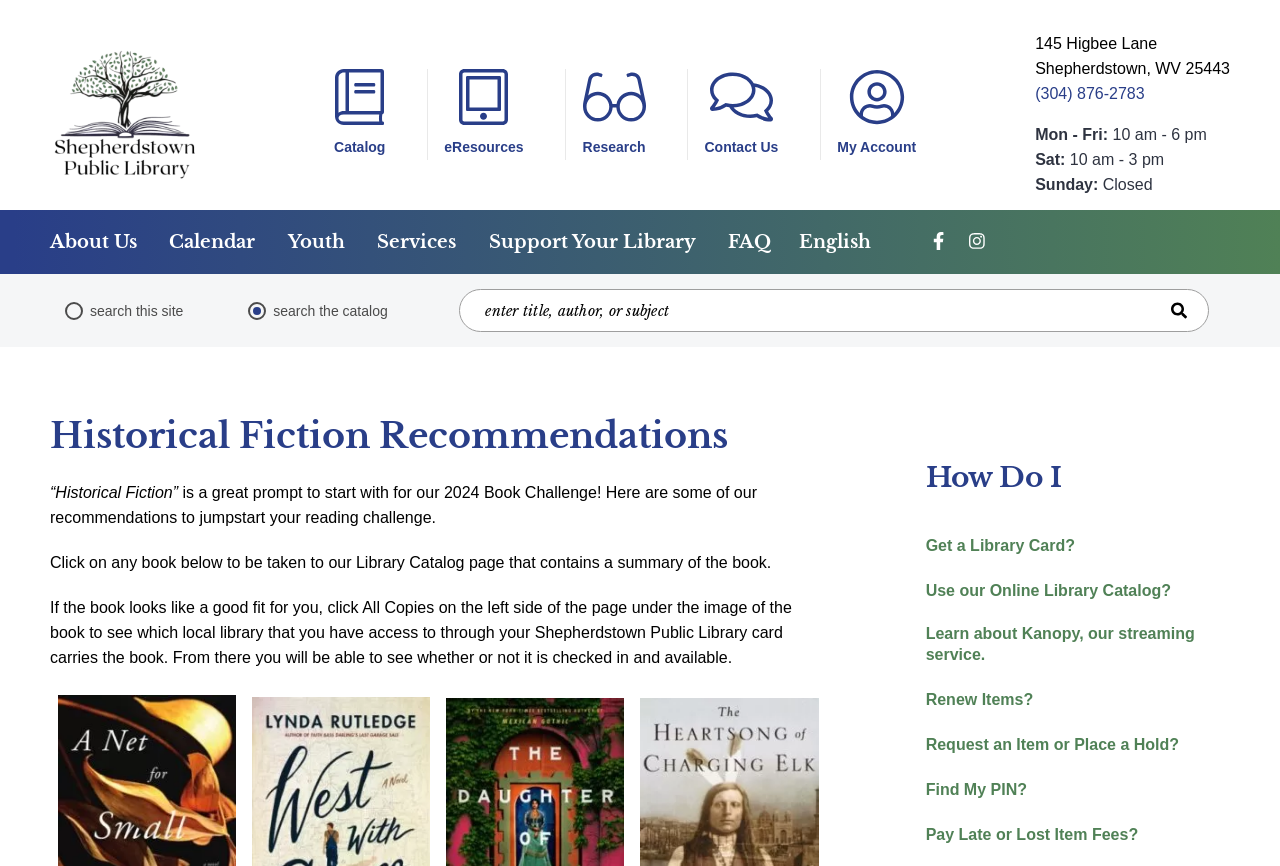Please mark the clickable region by giving the bounding box coordinates needed to complete this instruction: "Click on Catalog".

[0.261, 0.079, 0.301, 0.184]